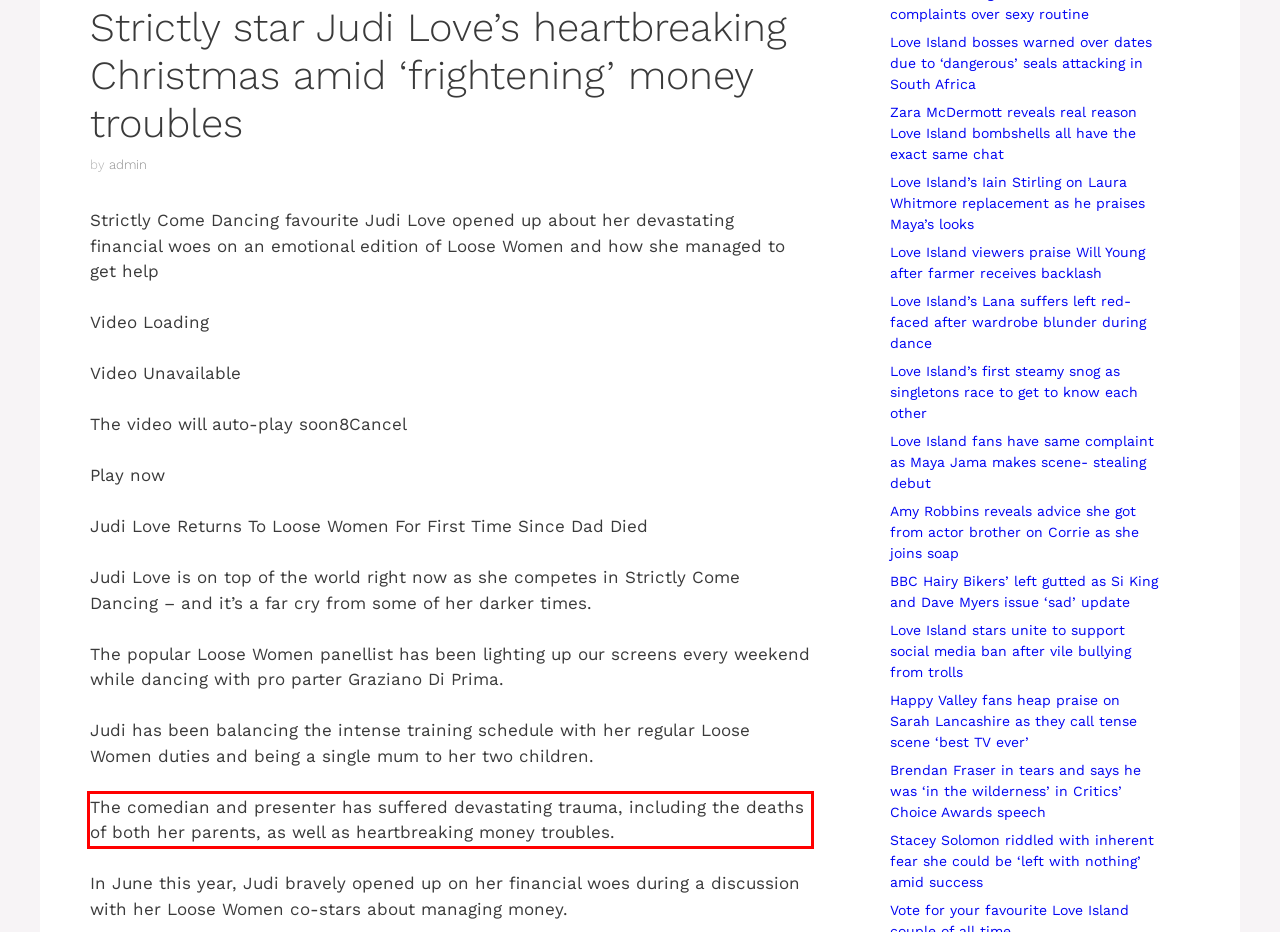Inspect the webpage screenshot that has a red bounding box and use OCR technology to read and display the text inside the red bounding box.

The comedian and presenter has suffered devastating trauma, including the deaths of both her parents, as well as heartbreaking money troubles.